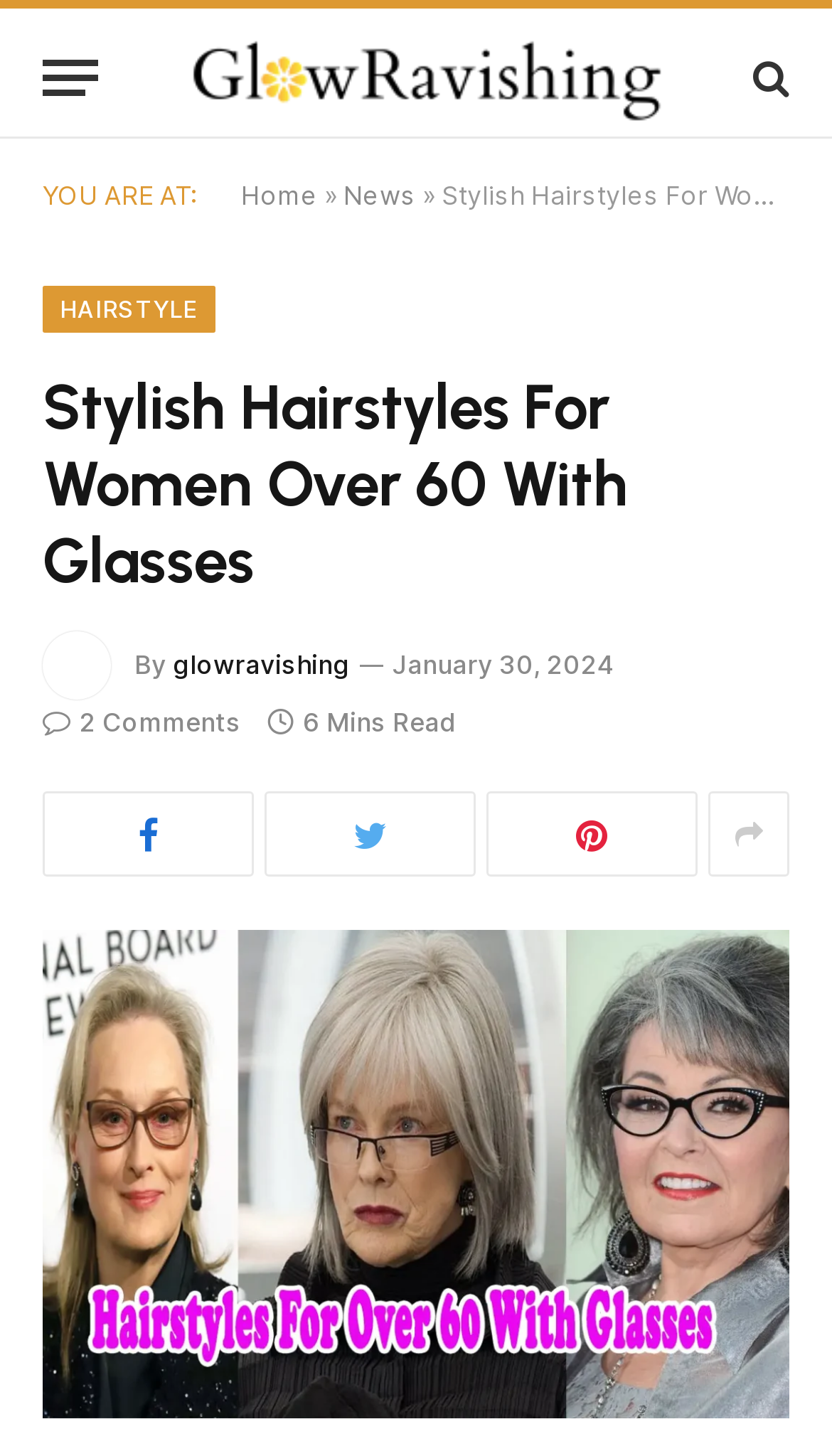Reply to the question with a single word or phrase:
What is the date of this article?

January 30, 2024